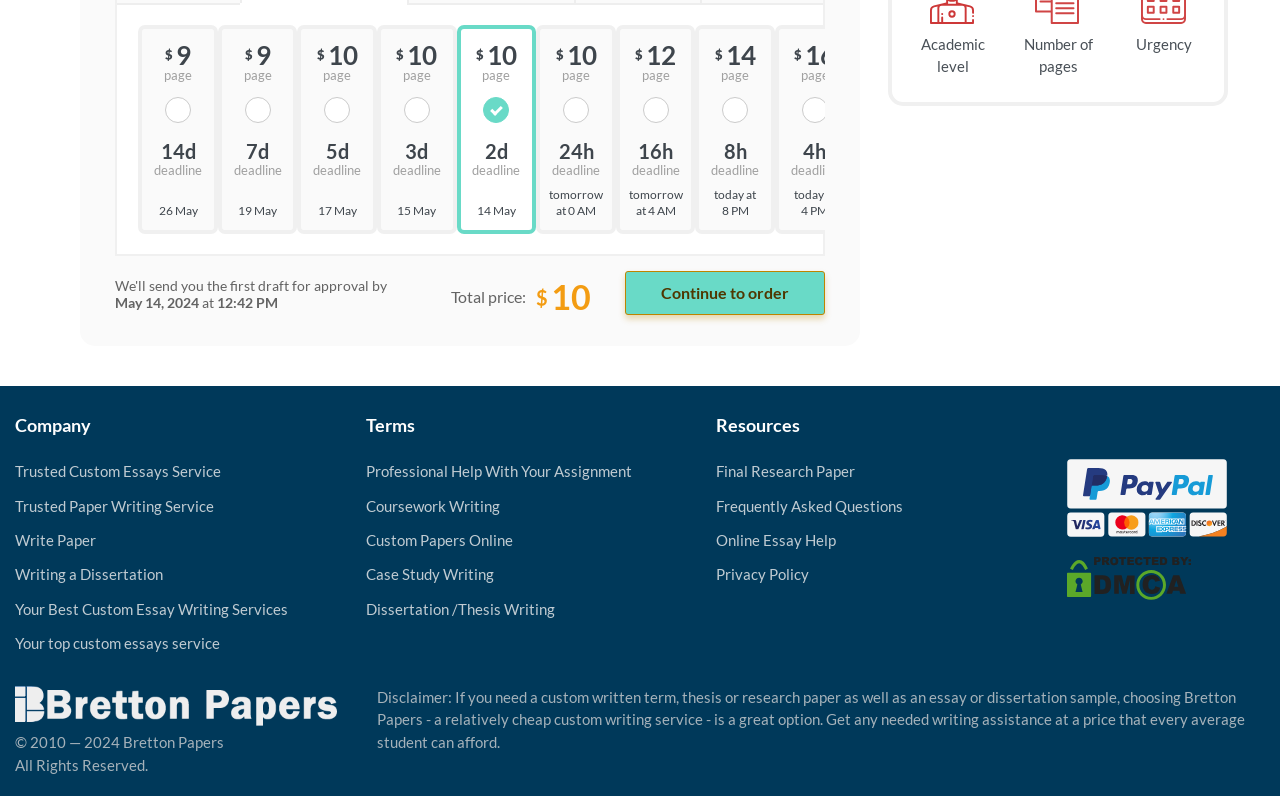With reference to the screenshot, provide a detailed response to the question below:
What is the deadline for the $10 page option?

I found the deadline for the $10 page option by looking at the radio button options and finding the selected option '$10 page 2d deadline 14 May' located at the middle of the webpage, which indicates the deadline for the $10 page option.